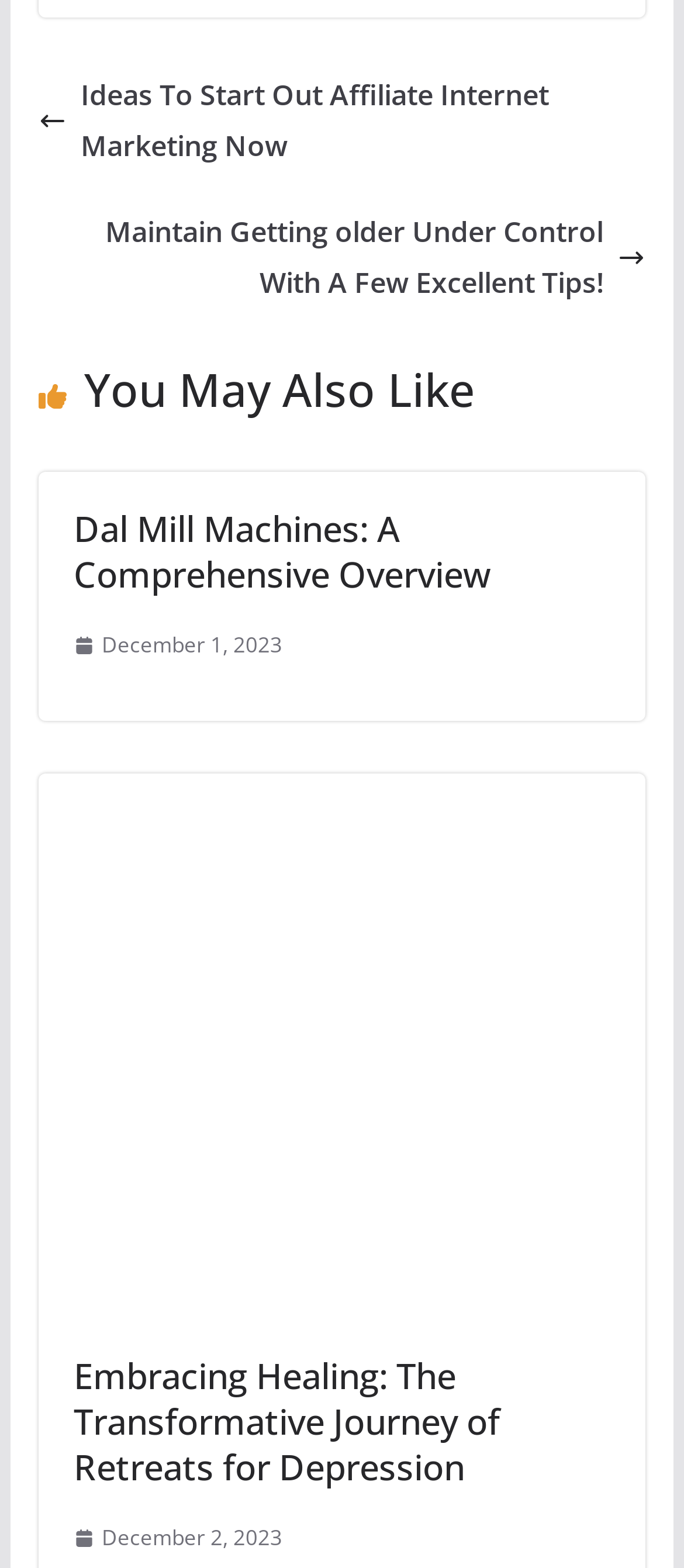What is the topic of the first article?
Based on the image, respond with a single word or phrase.

Affiliate Internet Marketing